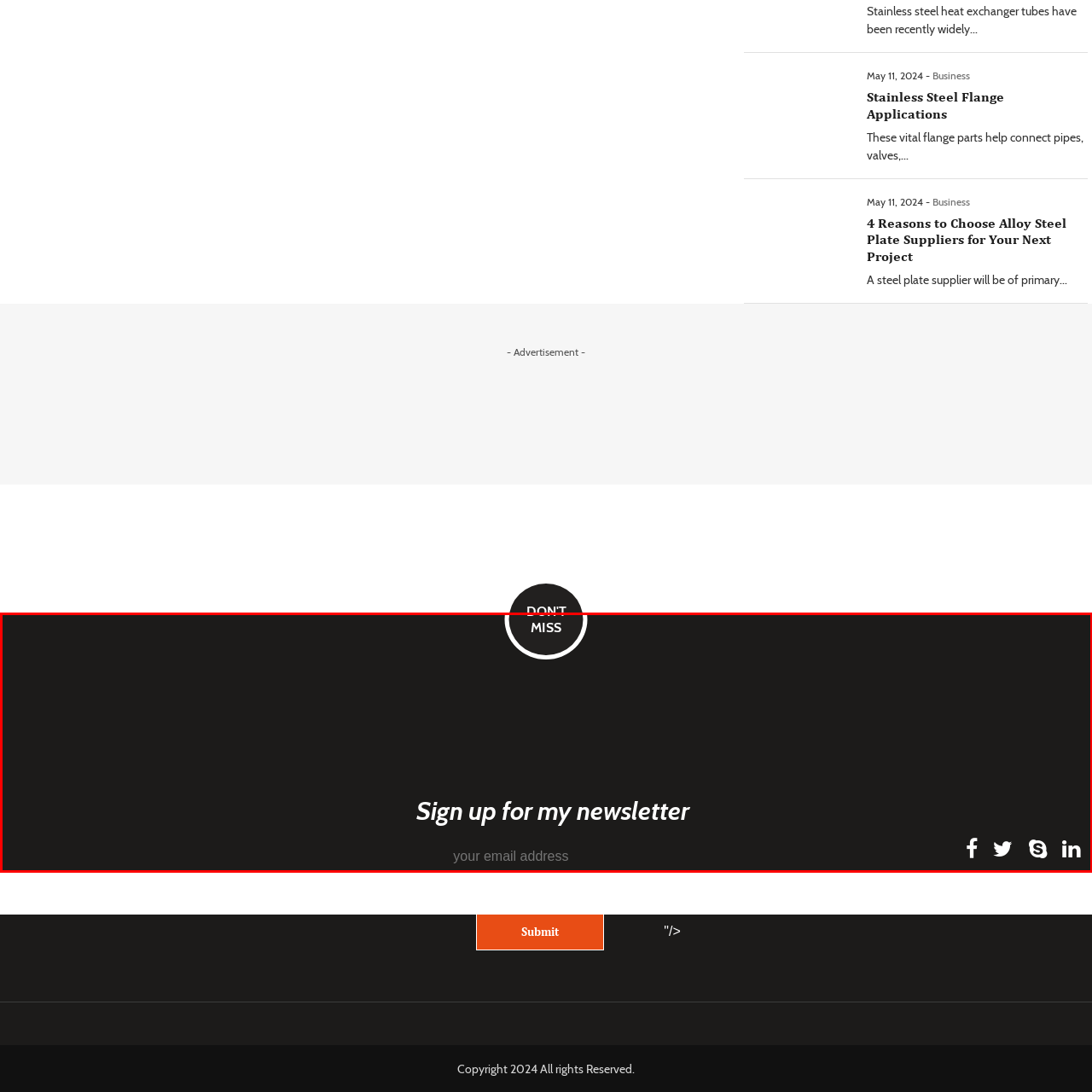Look at the image enclosed within the red outline and answer the question with a single word or phrase:
What is the purpose of the text below the graphic?

To encourage subscription